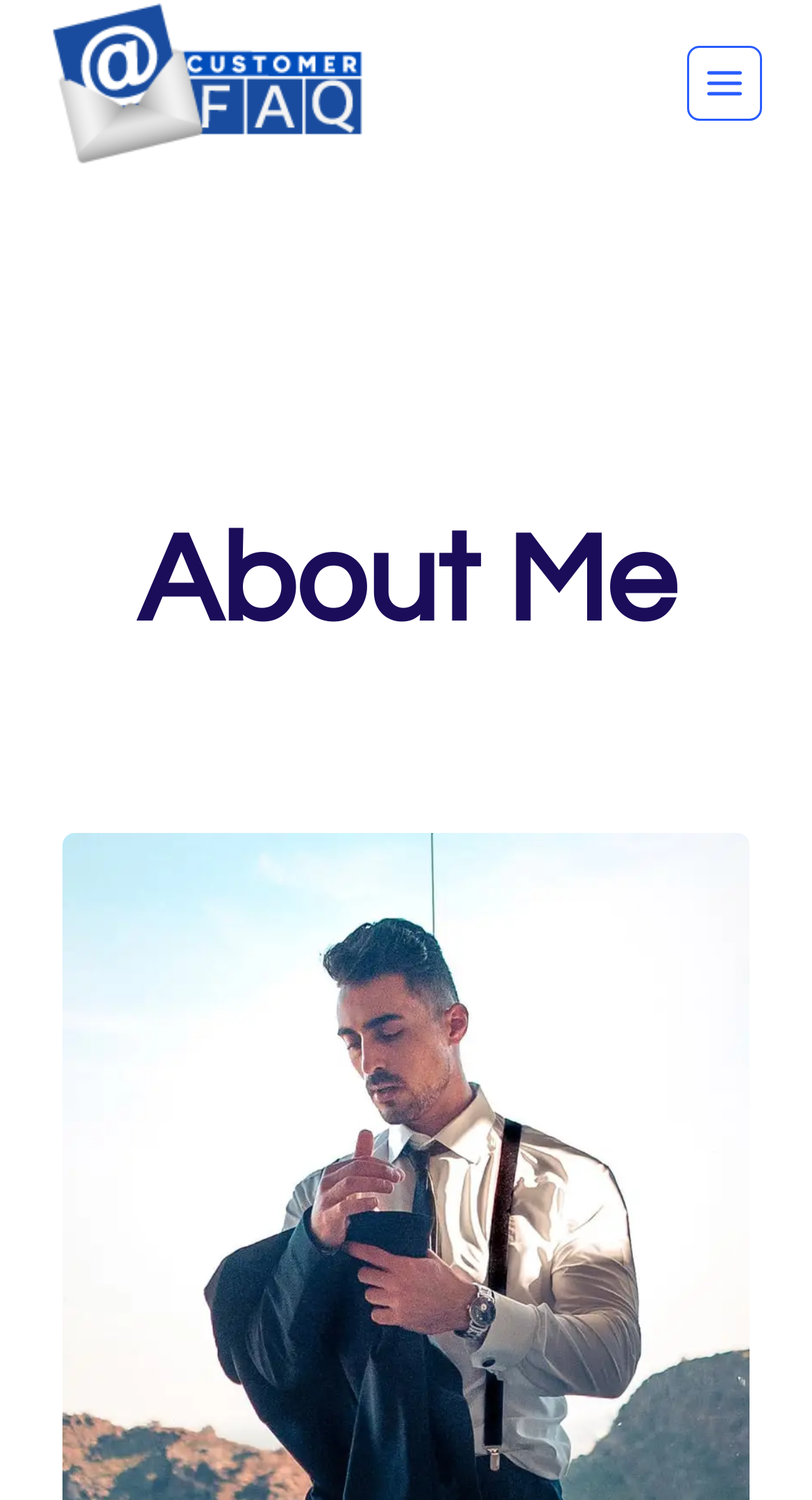Identify the bounding box of the HTML element described as: "aria-label="Emailcustomerfaq"".

[0.062, 0.001, 0.446, 0.11]